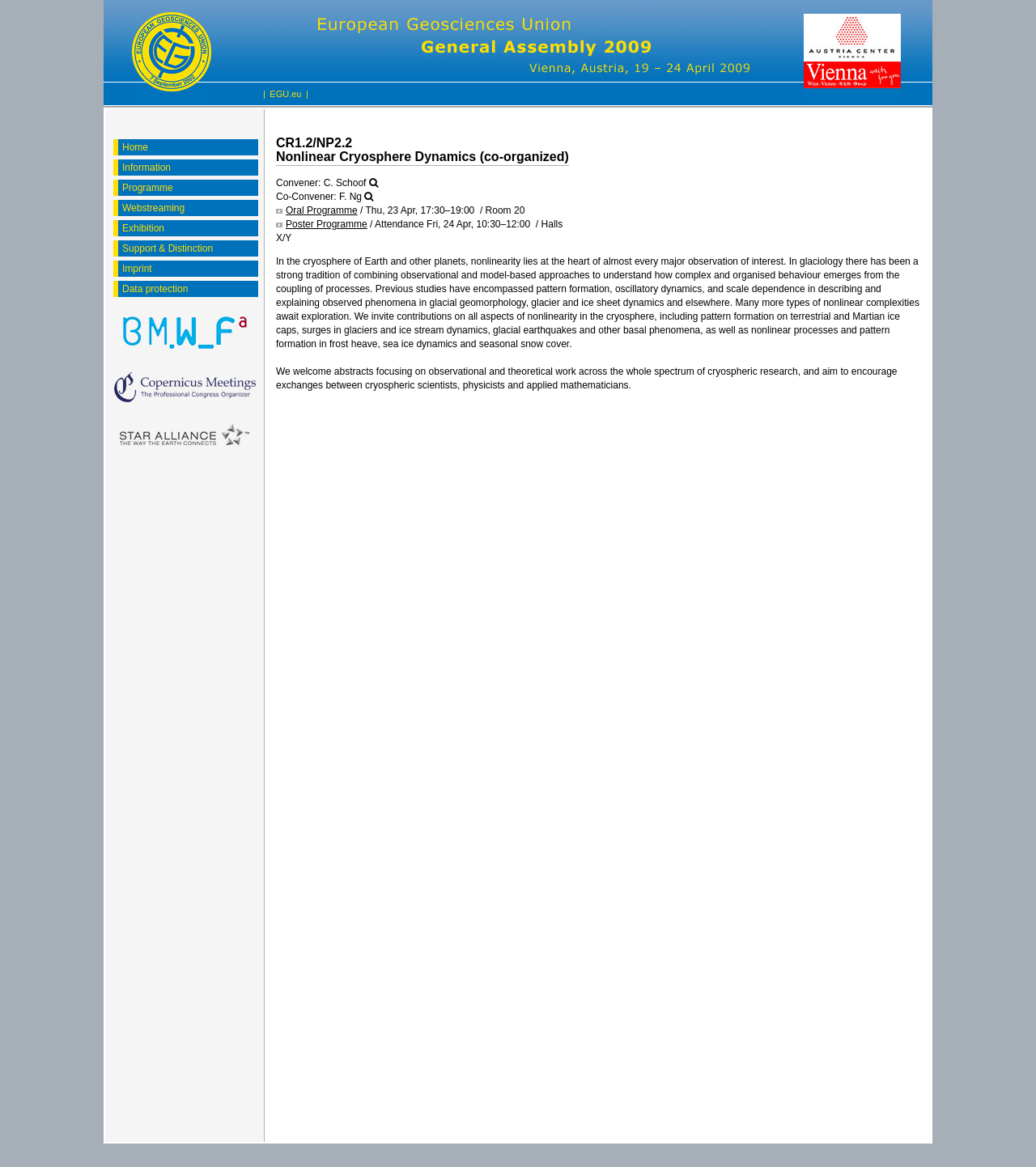Based on the element description, predict the bounding box coordinates (top-left x, top-left y, bottom-right x, bottom-right y) for the UI element in the screenshot: Support & Distinction

[0.114, 0.206, 0.249, 0.22]